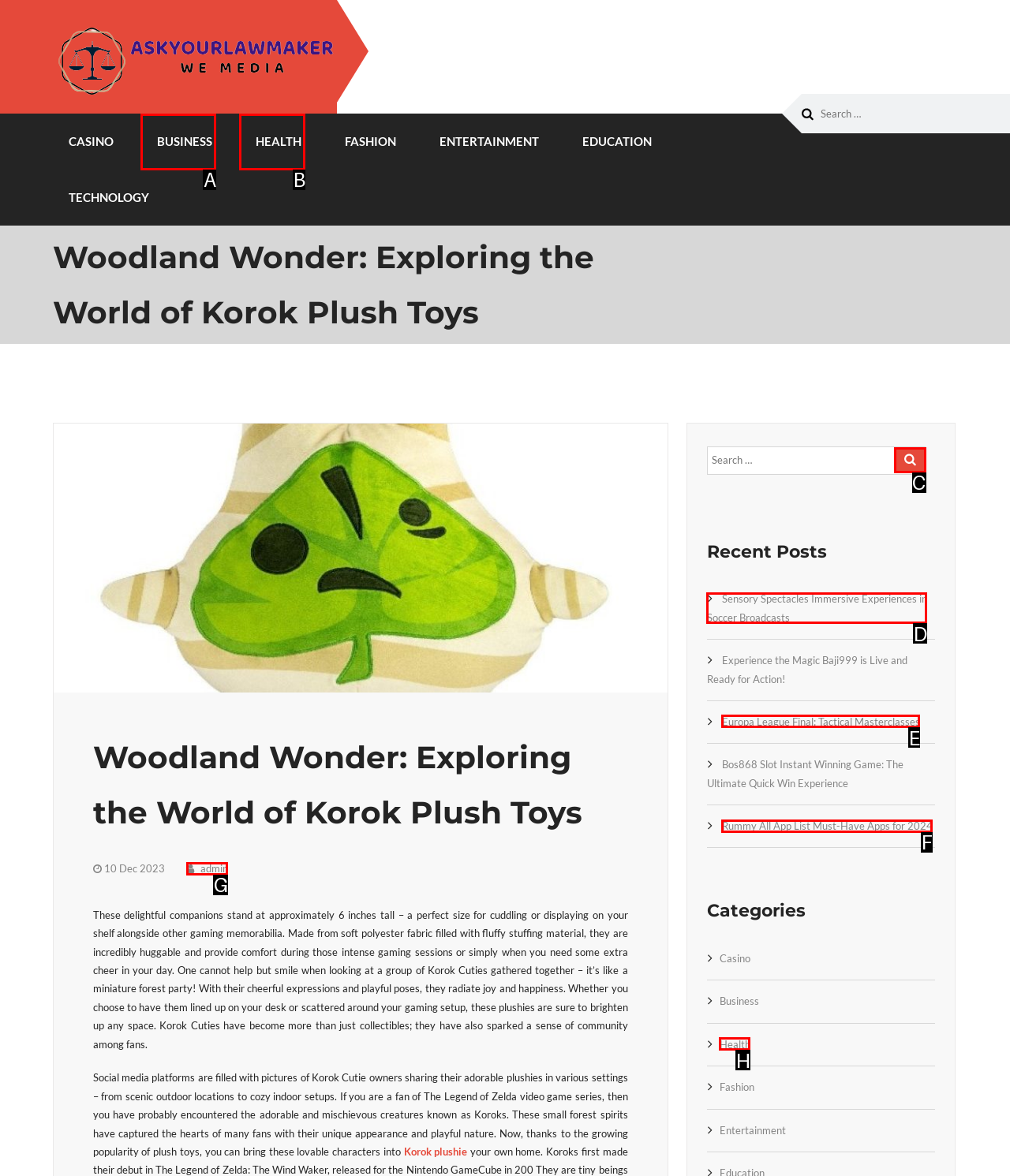Choose the letter that best represents the description: Adalgis Wulf. Provide the letter as your response.

None